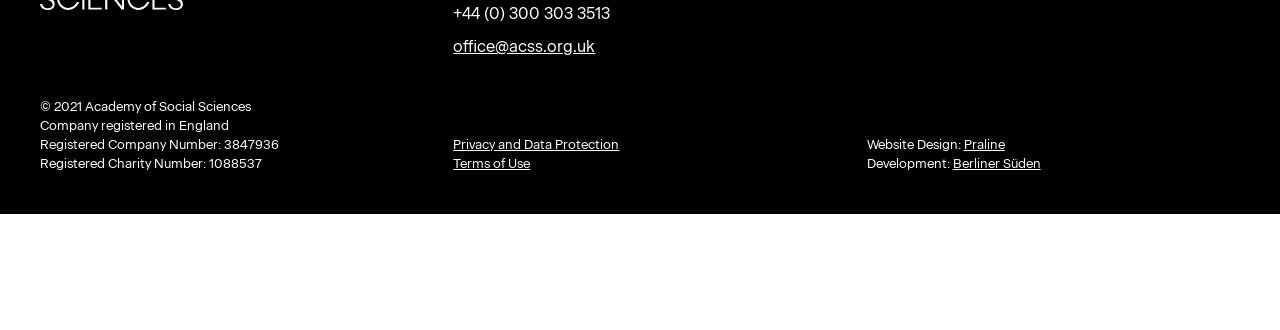Locate the bounding box for the described UI element: "15,000 to 20,000". Ensure the coordinates are four float numbers between 0 and 1, formatted as [left, top, right, bottom].

None